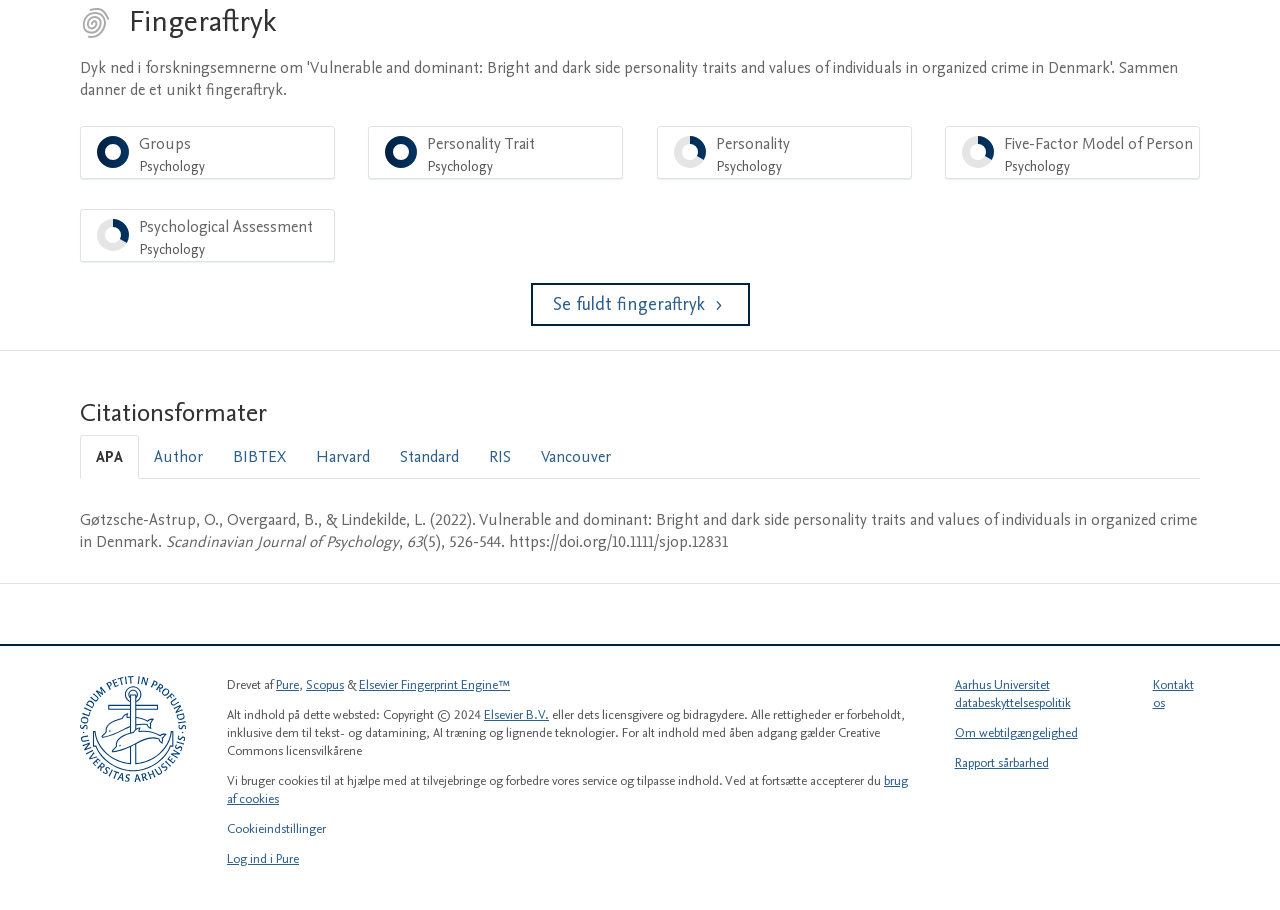Give a concise answer of one word or phrase to the question: 
What is the name of the first author?

Gøtzsche-Astrup, O.